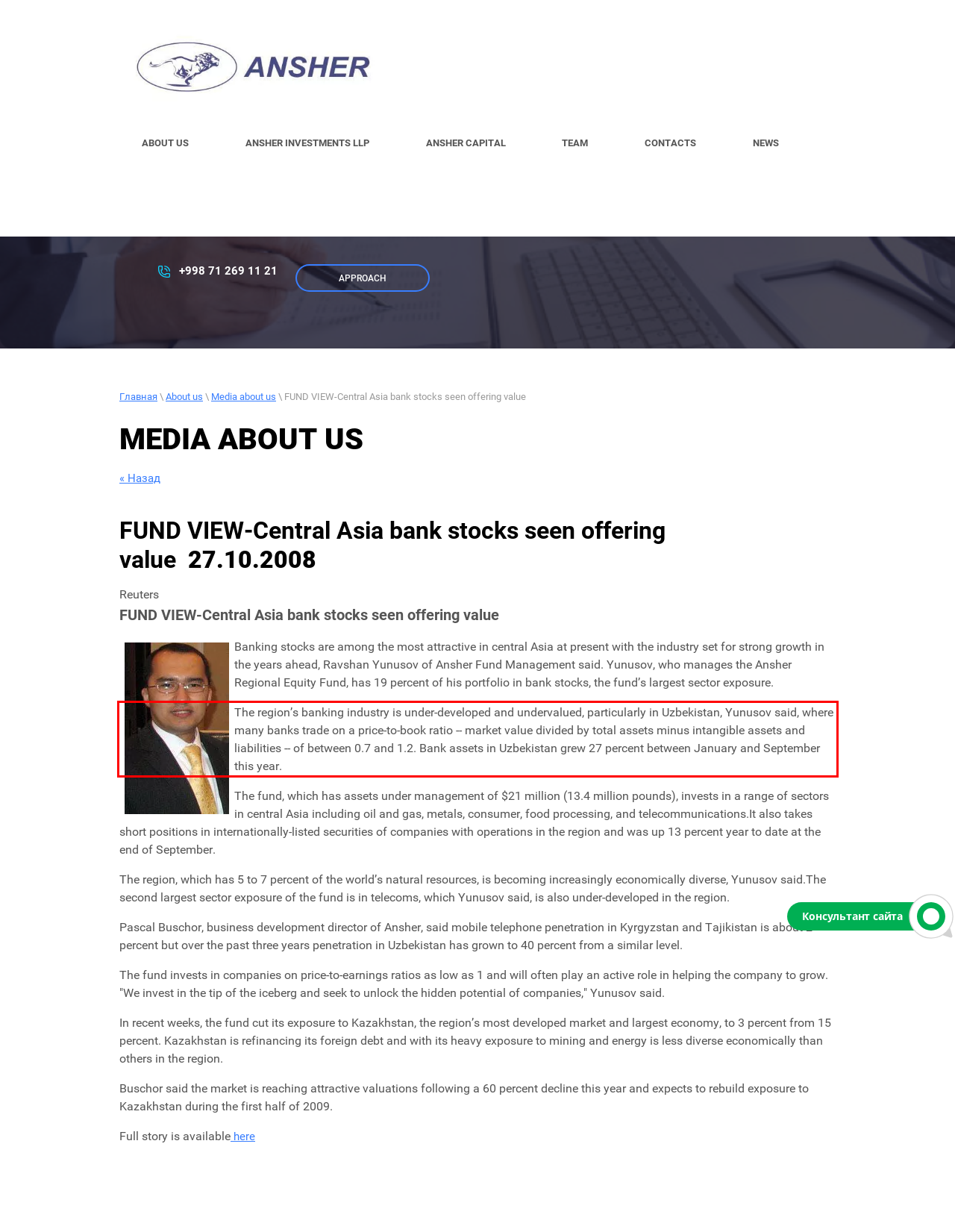Given a screenshot of a webpage, identify the red bounding box and perform OCR to recognize the text within that box.

The region’s banking industry is under-developed and undervalued, particularly in Uzbekistan, Yunusov said, where many banks trade on a price-to-book ratio -- market value divided by total assets minus intangible assets and liabilities -- of between 0.7 and 1.2. Bank assets in Uzbekistan grew 27 percent between January and September this year.